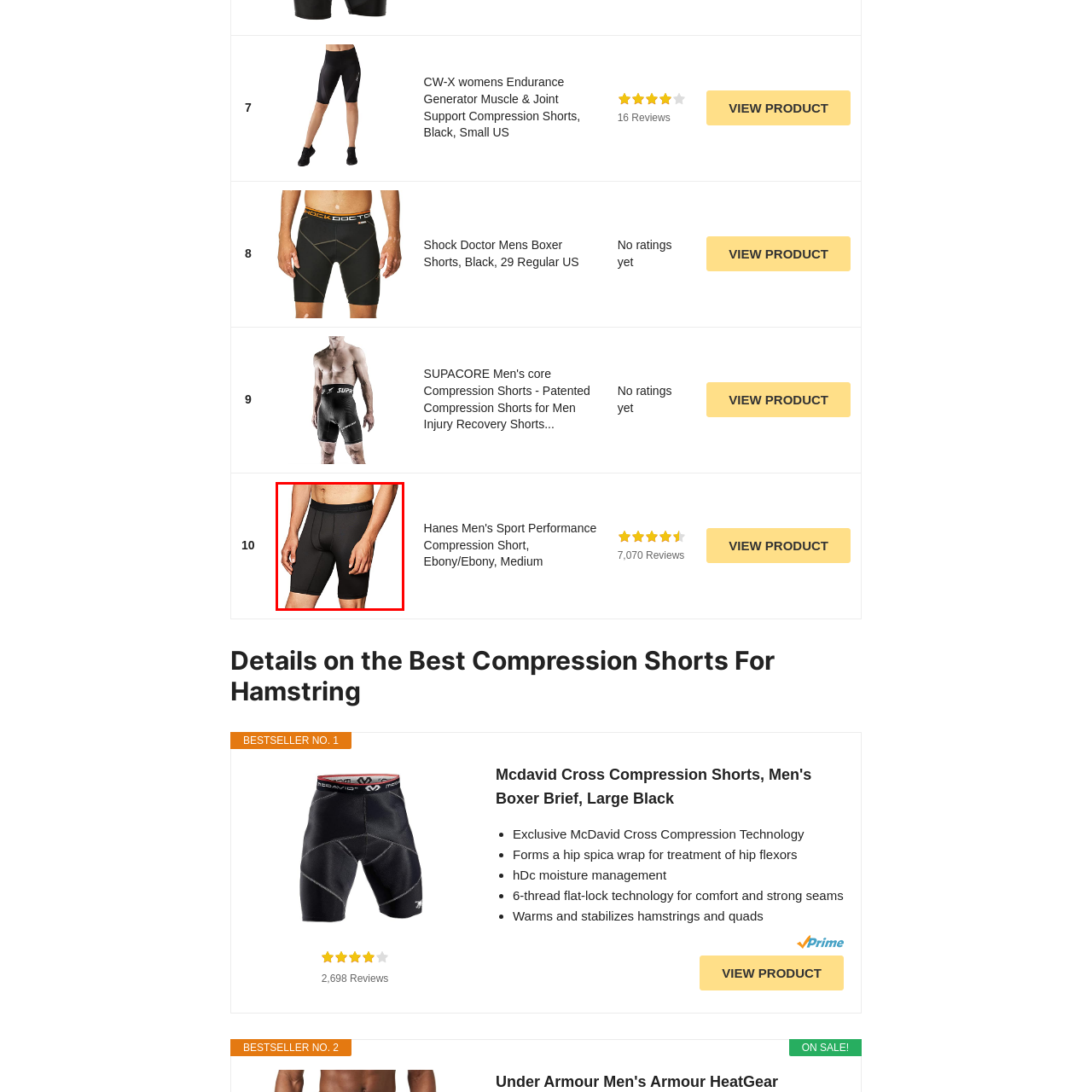What feature of the fabric enhances comfort?
Focus on the section of the image encased in the red bounding box and provide a detailed answer based on the visual details you find.

The caption describes the fabric as smooth and stretchy, which implies that these properties contribute to the comfort of the shorts during physical activities.